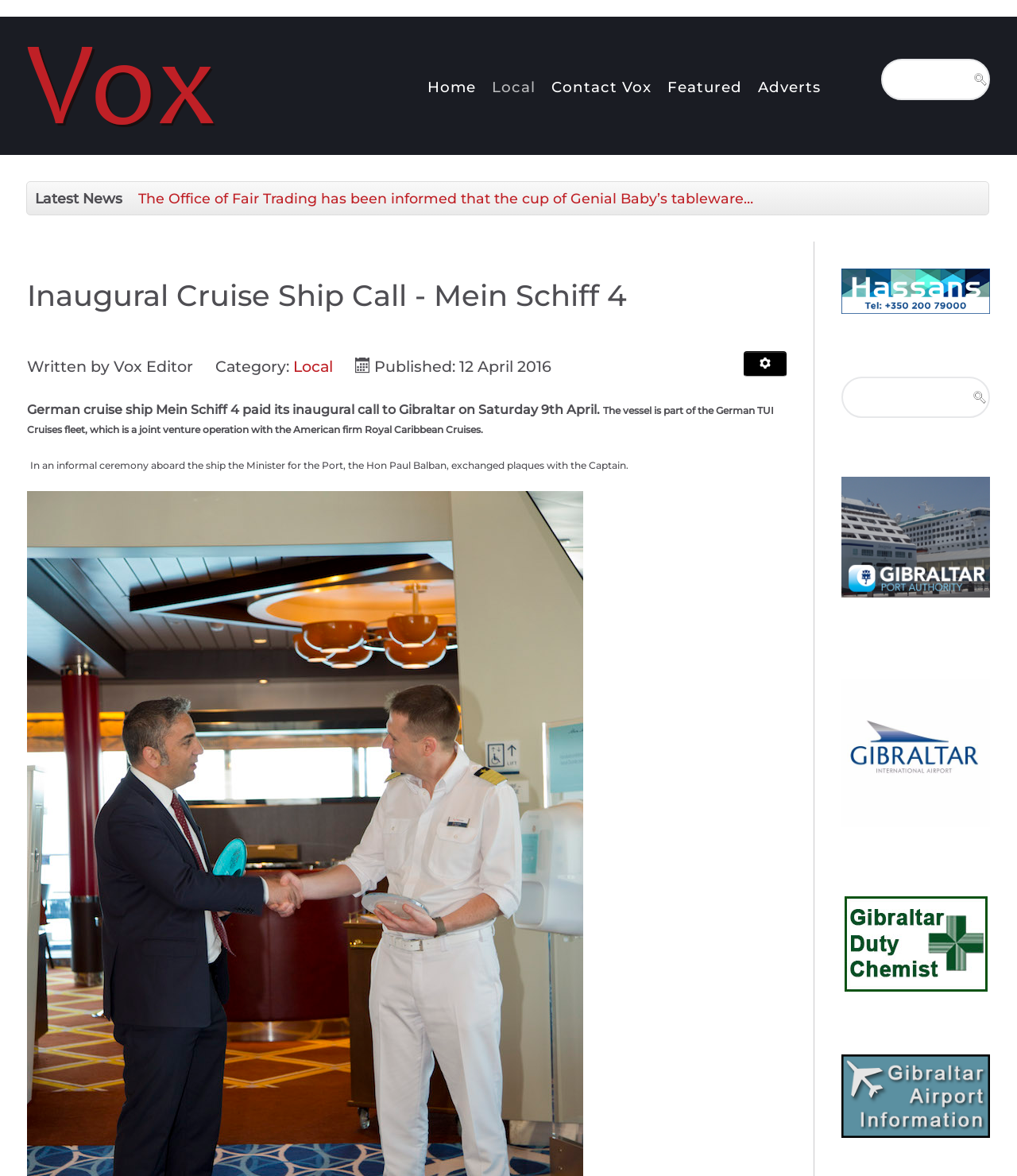Please identify the bounding box coordinates of the element that needs to be clicked to perform the following instruction: "Click on the 'Home' link".

[0.414, 0.064, 0.474, 0.082]